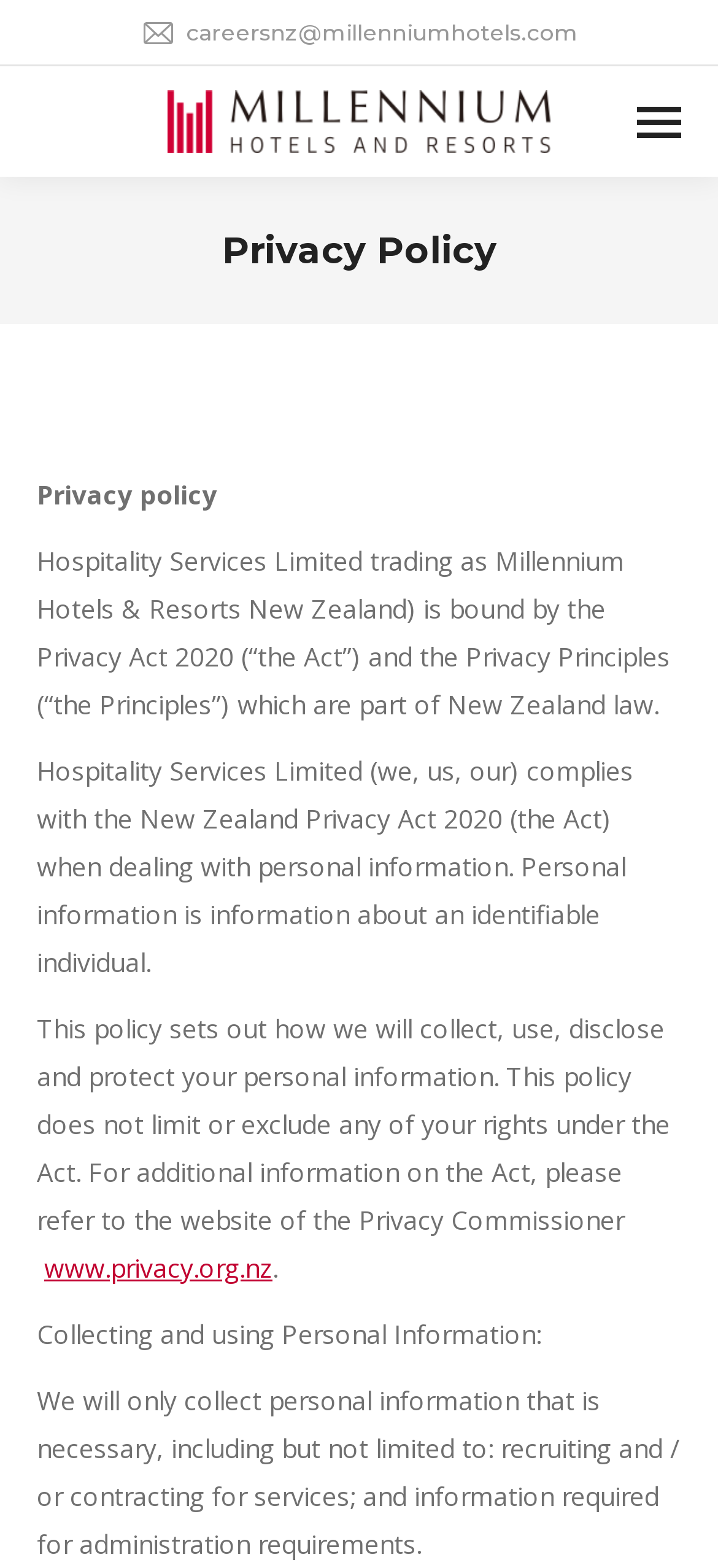Provide the bounding box coordinates in the format (top-left x, top-left y, bottom-right x, bottom-right y). All values are floating point numbers between 0 and 1. Determine the bounding box coordinate of the UI element described as: aria-label="Mobile menu icon"

[0.887, 0.064, 0.949, 0.091]